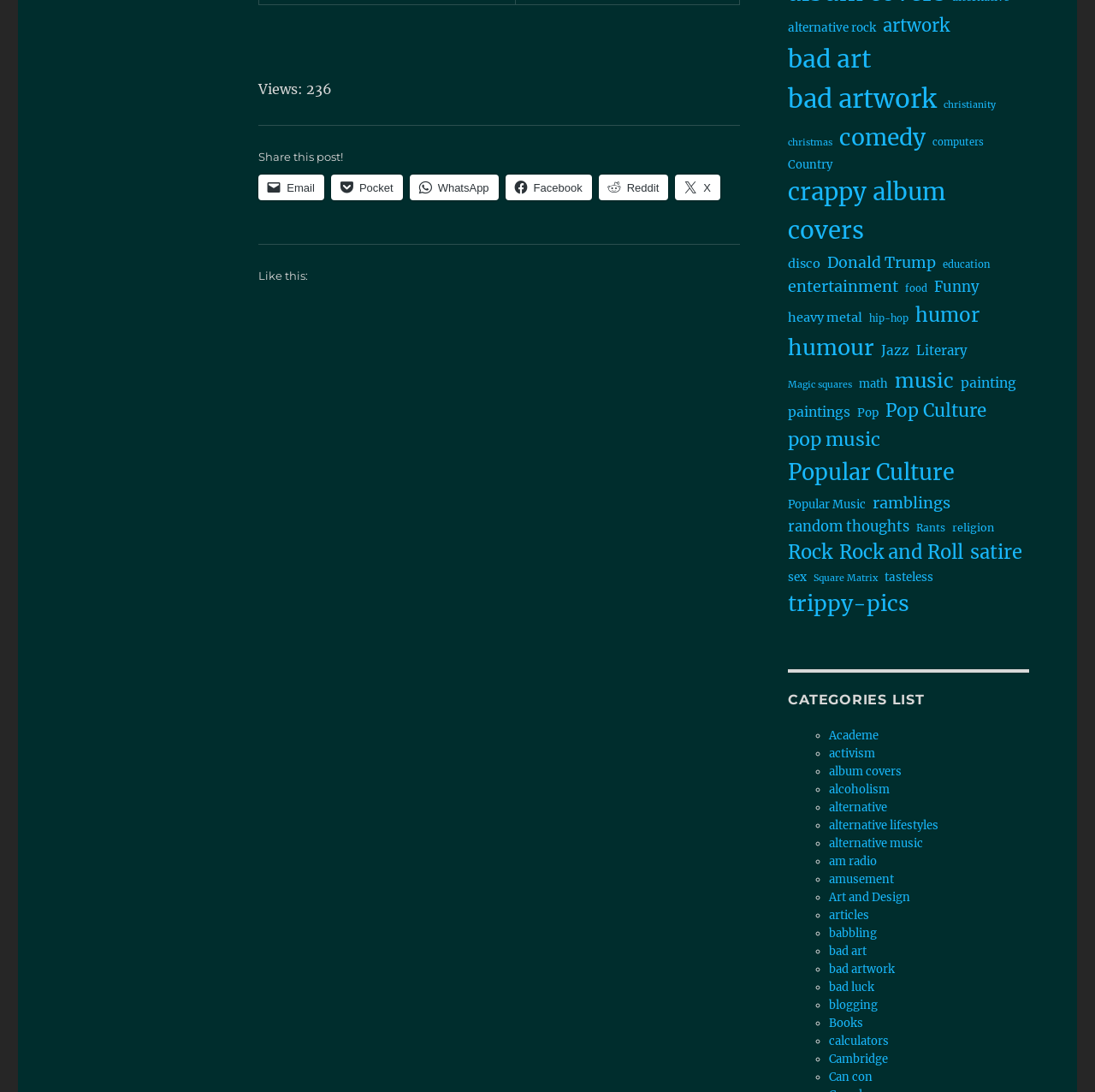How many categories are listed?
Please give a detailed answer to the question using the information shown in the image.

The answer can be found by counting the number of link elements with category names located below the 'CATEGORIES LIST' heading. There are 30 categories listed.